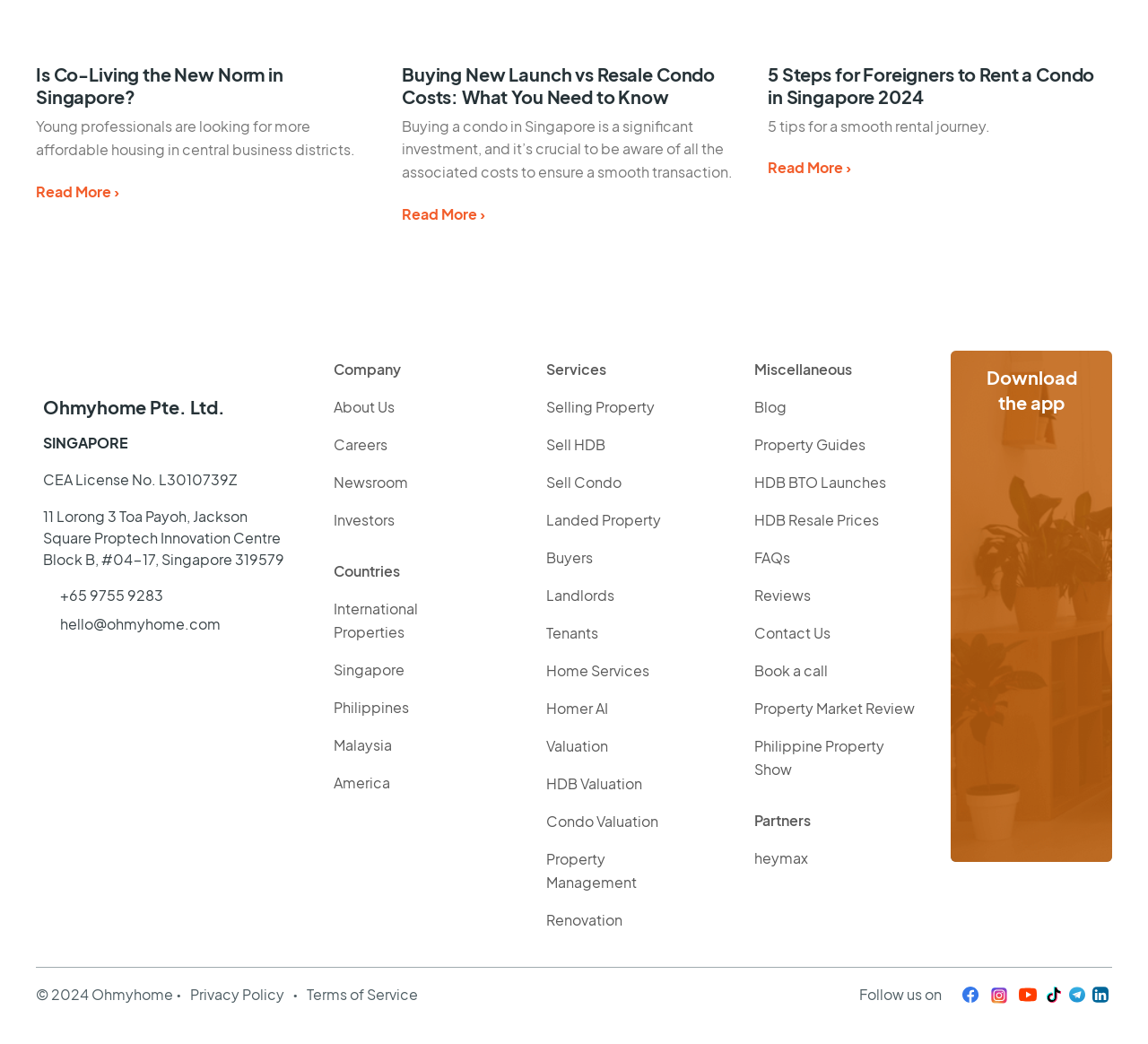Show the bounding box coordinates for the HTML element described as: "Valuation".

[0.457, 0.697, 0.626, 0.733]